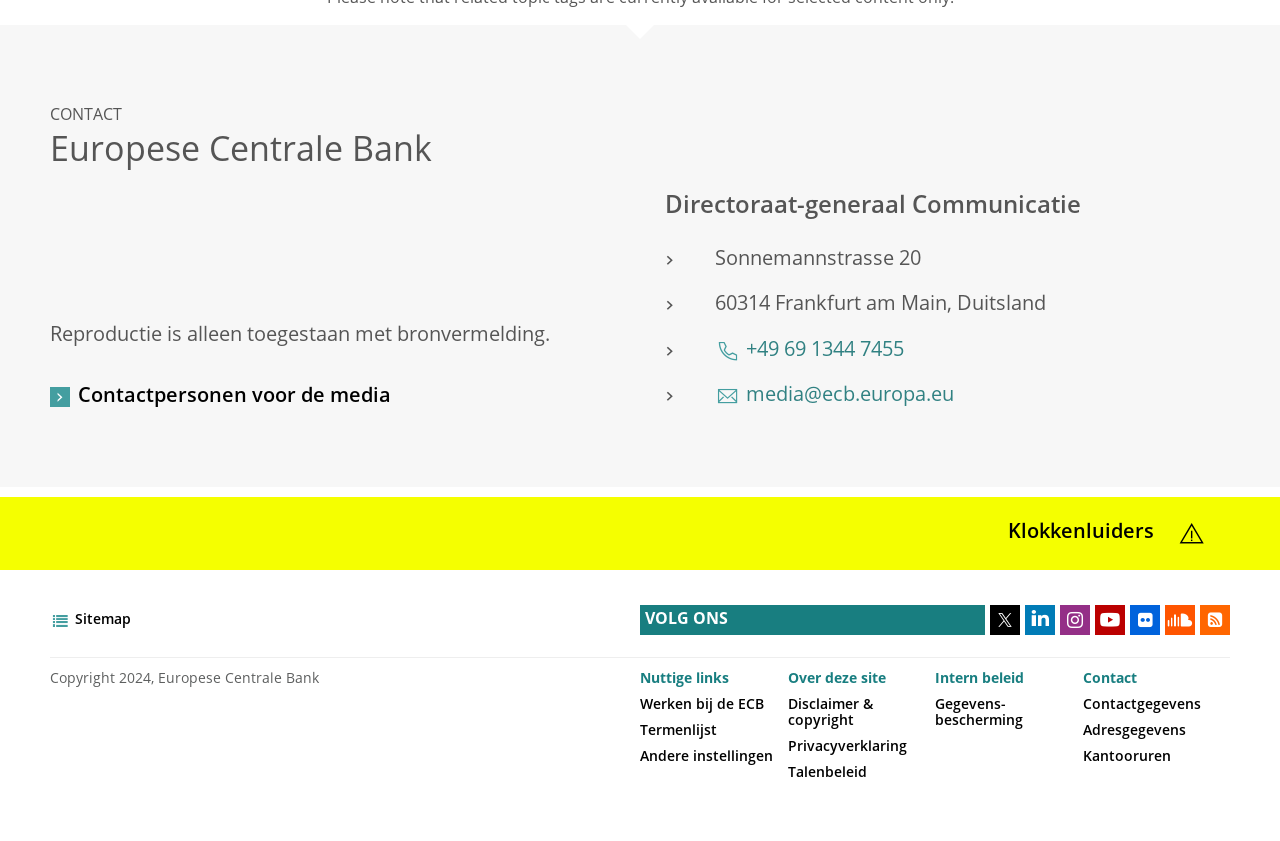Please find the bounding box coordinates of the element that you should click to achieve the following instruction: "Go to sitemap". The coordinates should be presented as four float numbers between 0 and 1: [left, top, right, bottom].

[0.059, 0.719, 0.102, 0.757]